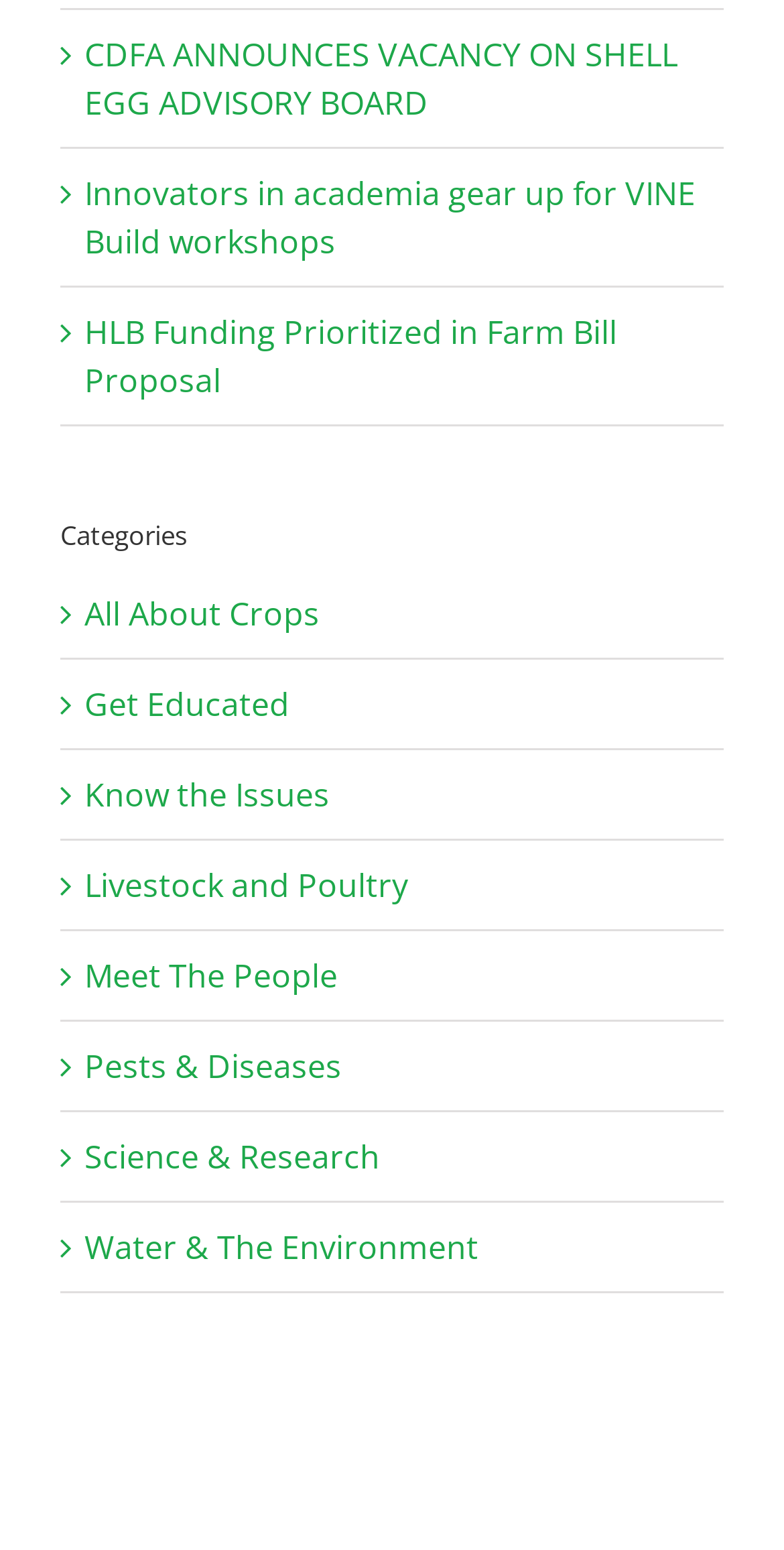Using the details from the image, please elaborate on the following question: How many categories are listed?

I counted the number of links under the 'Categories' heading, which are 'All About Crops', 'Get Educated', 'Know the Issues', 'Livestock and Poultry', 'Meet The People', 'Pests & Diseases', 'Science & Research', and 'Water & The Environment'. There are 9 categories in total.